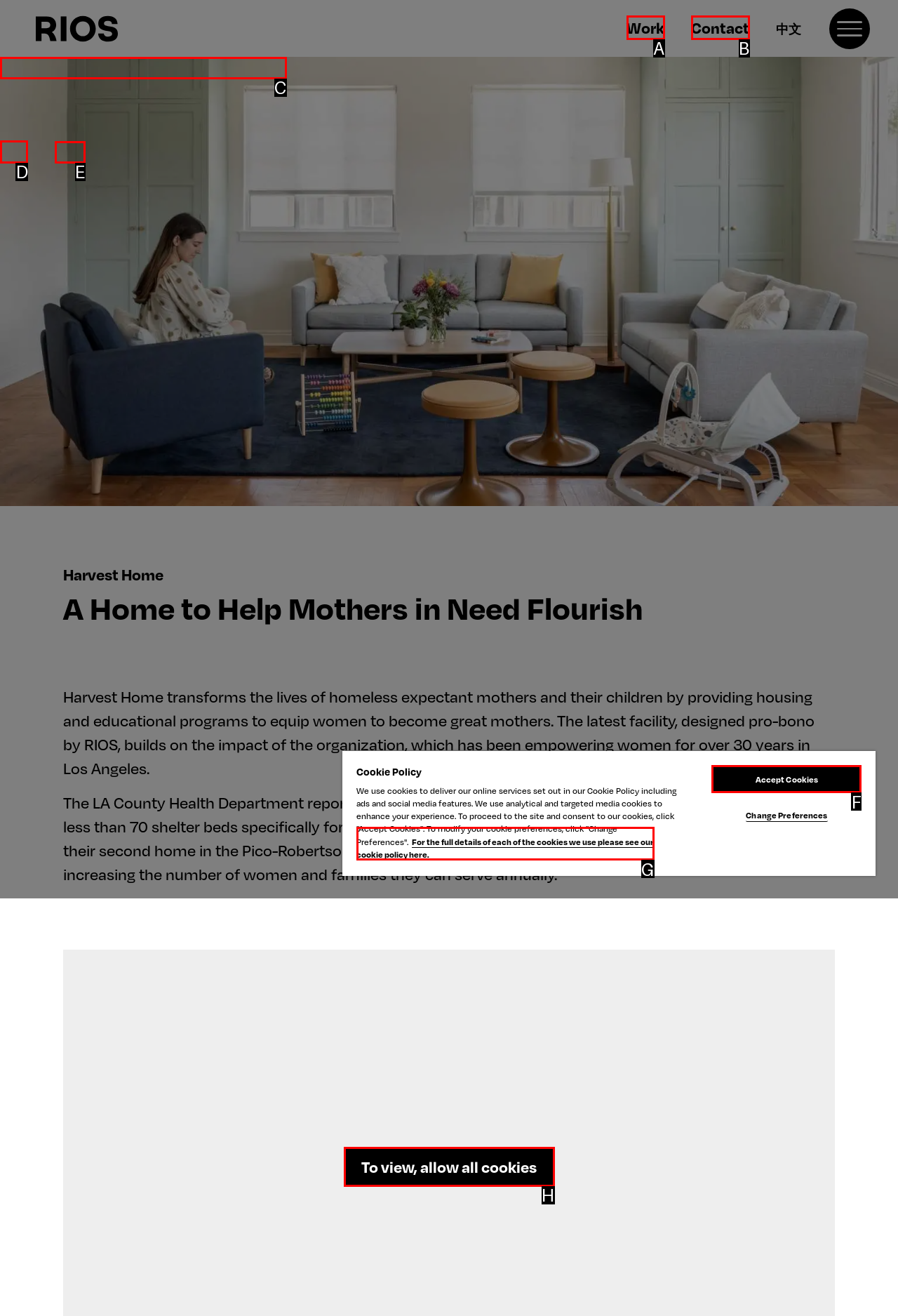Select the letter of the option that should be clicked to achieve the specified task: Click the 'Instagram' link. Respond with just the letter.

D